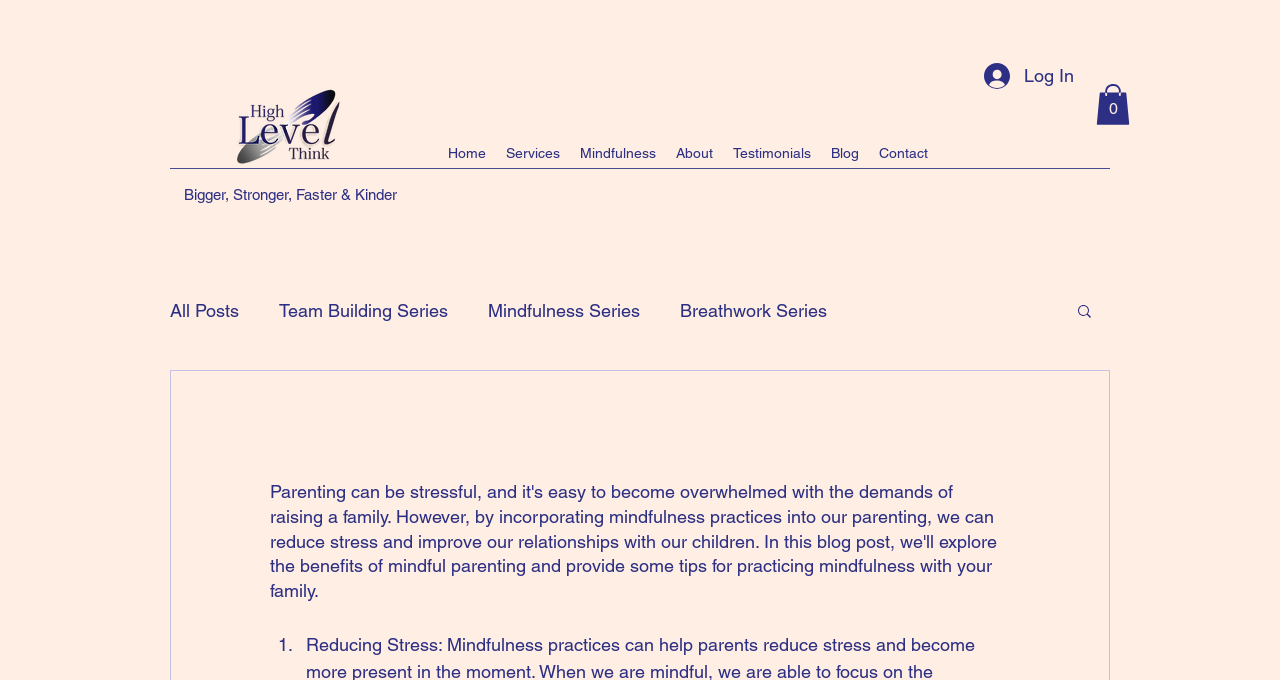Determine the bounding box coordinates for the clickable element required to fulfill the instruction: "Click the 'Mindfulness' link". Provide the coordinates as four float numbers between 0 and 1, i.e., [left, top, right, bottom].

[0.445, 0.203, 0.52, 0.247]